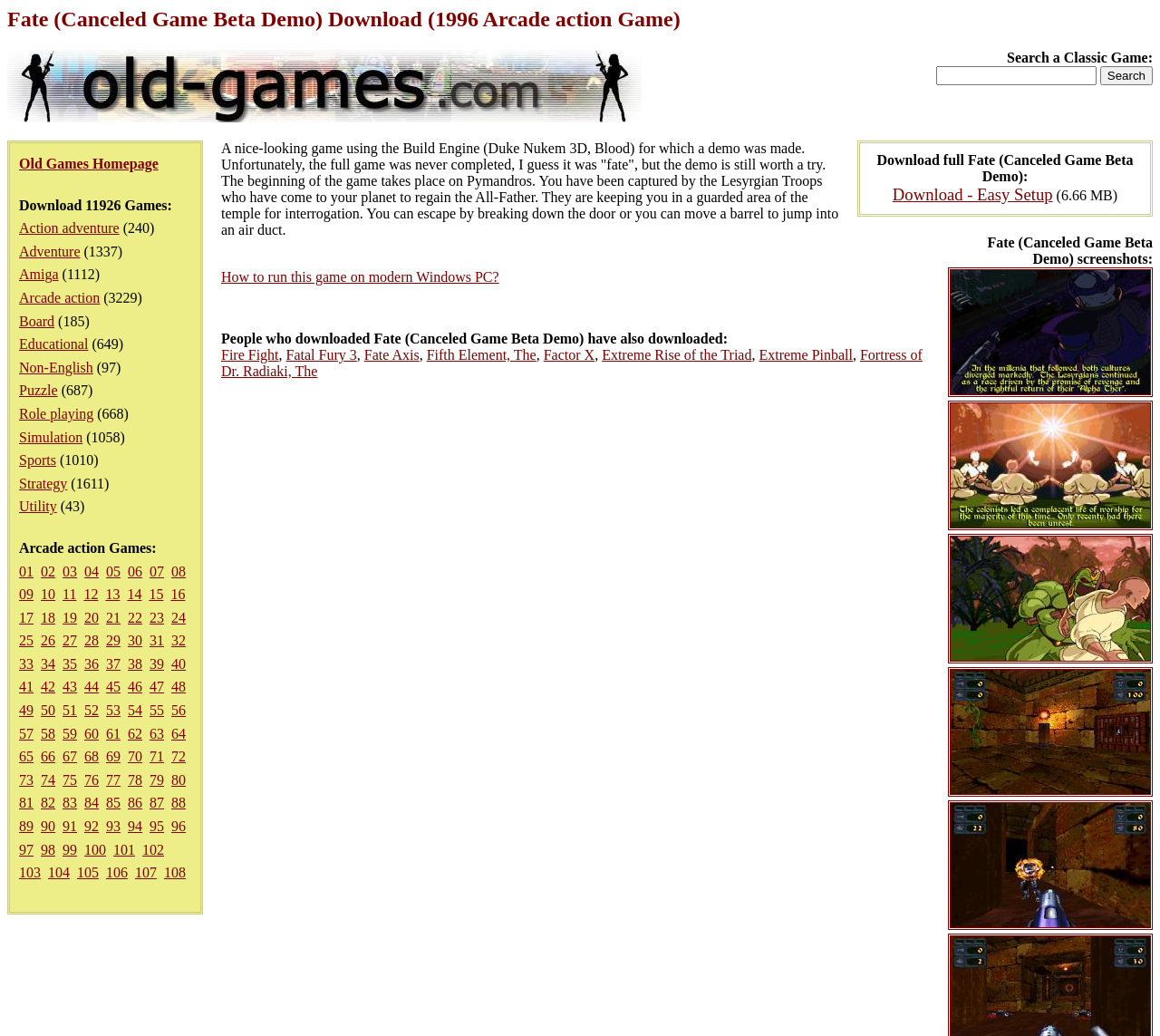Please extract the webpage's main title and generate its text content.

Fate (Canceled Game Beta Demo) Download (1996 Arcade action Game)